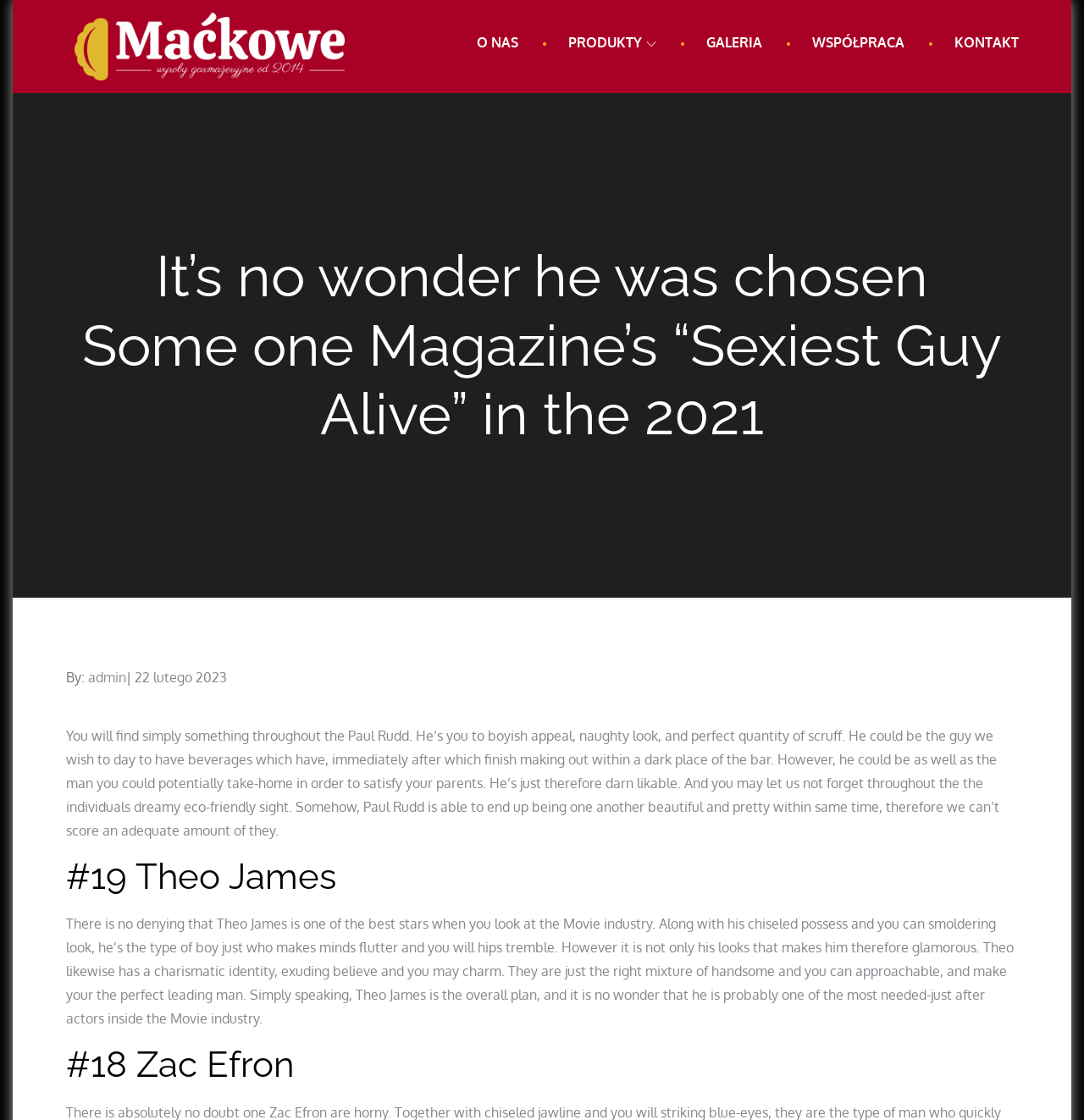Provide the bounding box coordinates for the UI element that is described as: "O nas".

[0.428, 0.0, 0.489, 0.076]